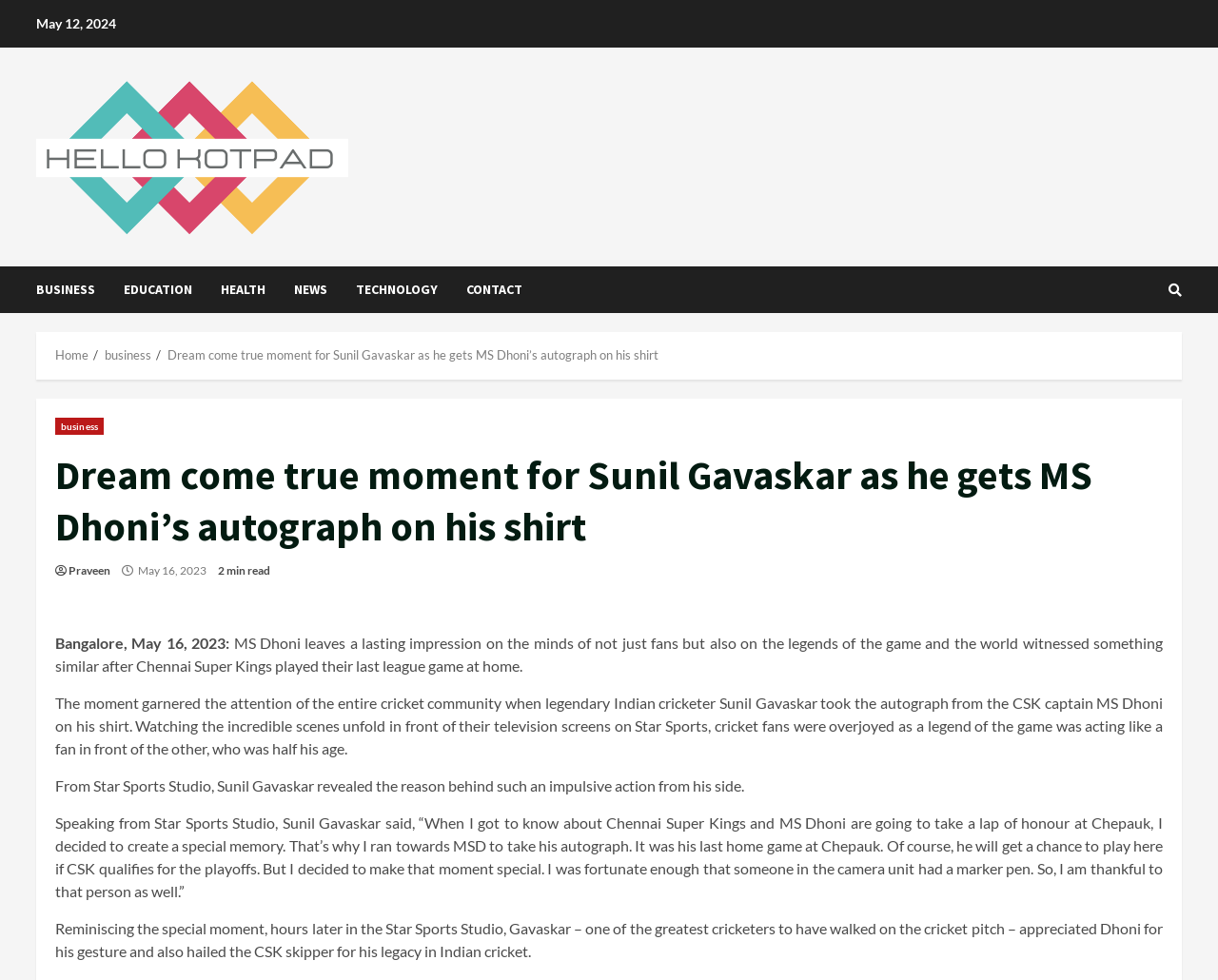Find the bounding box coordinates of the clickable element required to execute the following instruction: "Click on the 'NEWS' link". Provide the coordinates as four float numbers between 0 and 1, i.e., [left, top, right, bottom].

[0.23, 0.272, 0.28, 0.319]